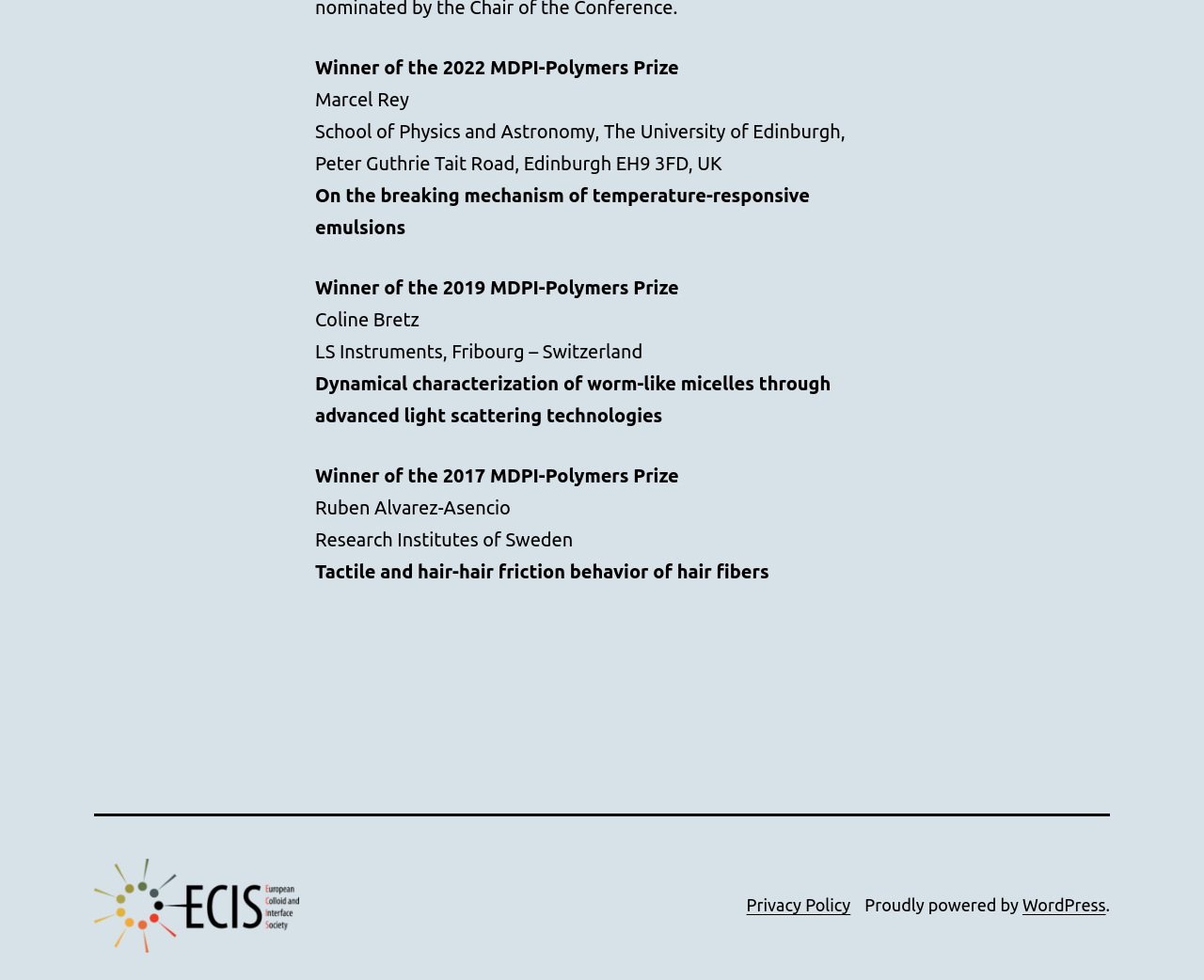What is the topic of the research by Ruben Alvarez-Asencio?
Look at the screenshot and give a one-word or phrase answer.

Tactile and hair-hair friction behavior of hair fibers